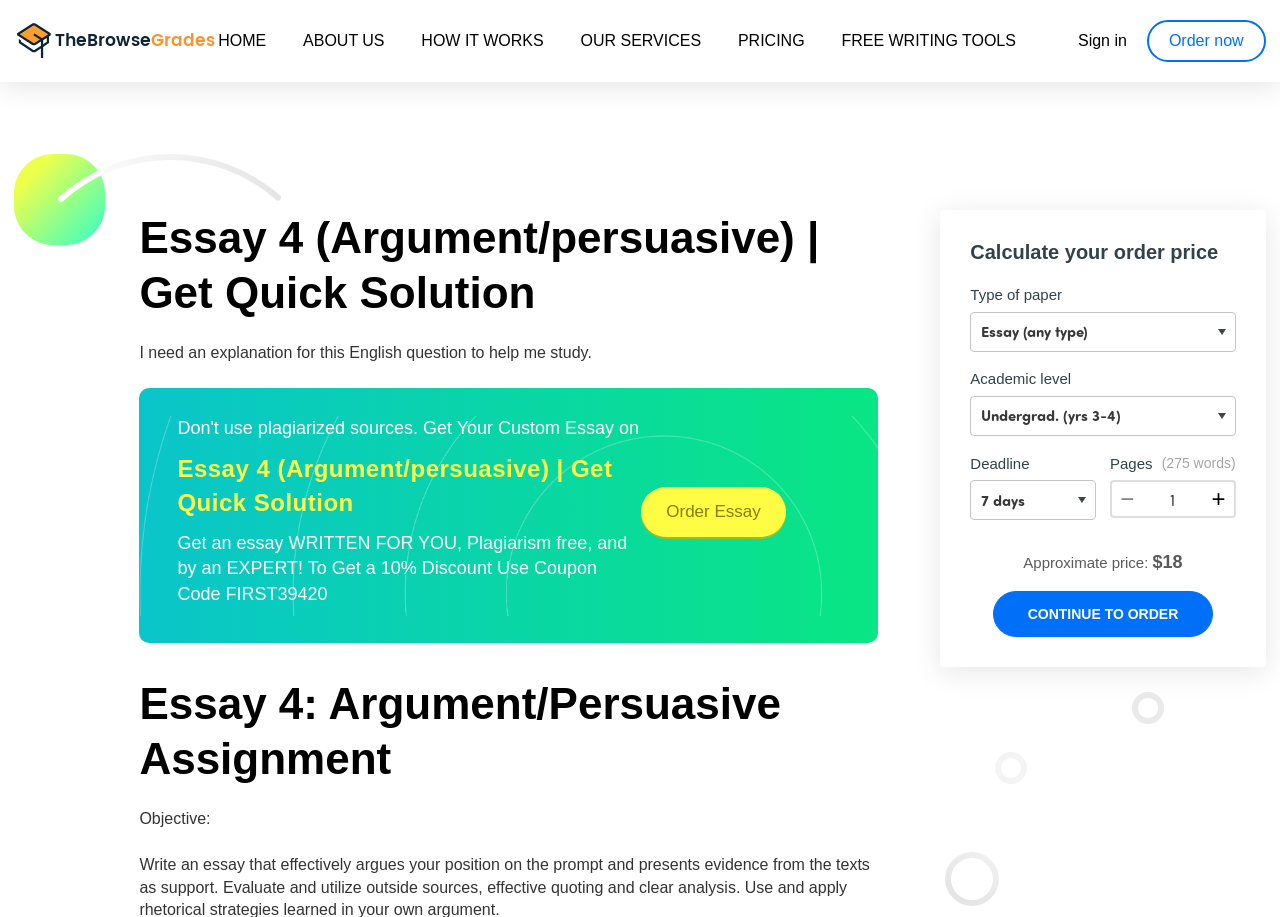Based on the description "HOW IT WORKS", find the bounding box of the specified UI element.

[0.329, 0.027, 0.425, 0.062]